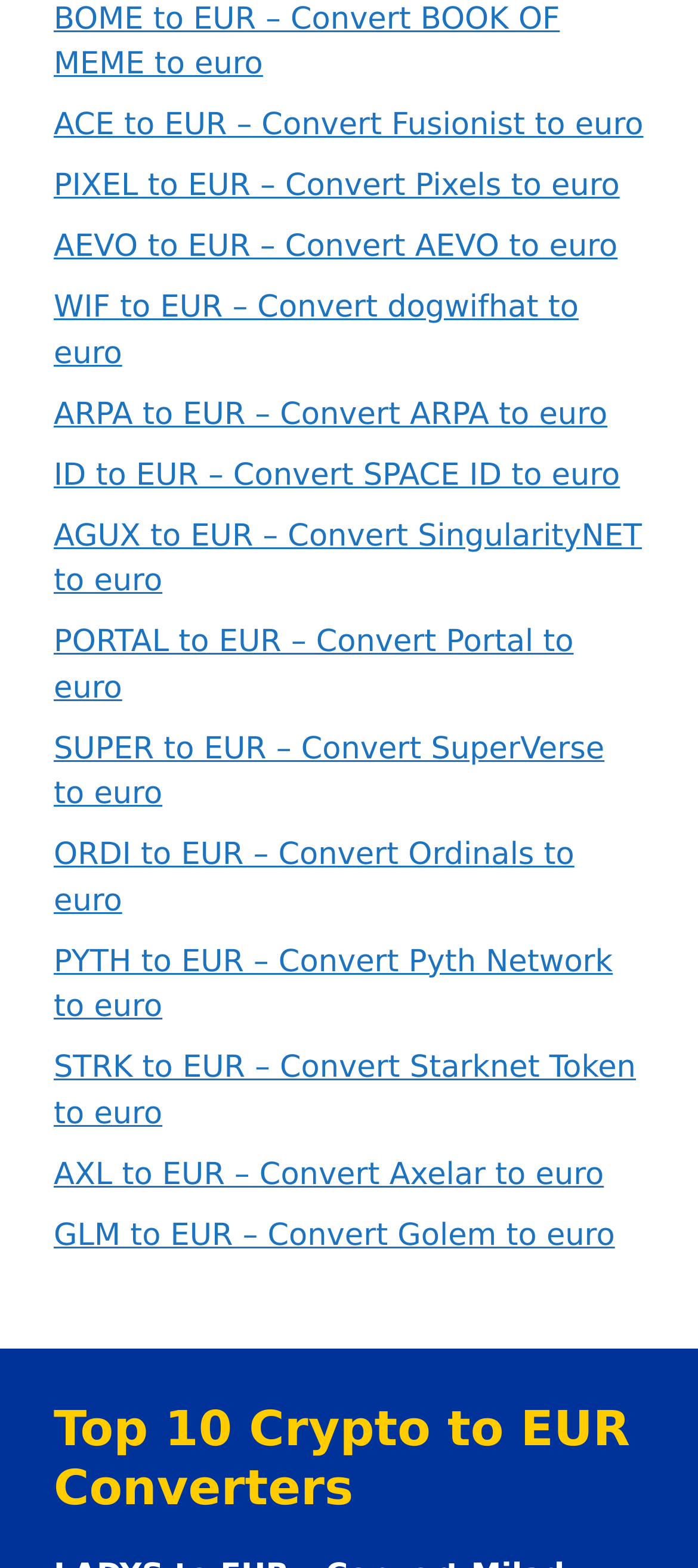Are all conversion options cryptocurrency to euro?
From the details in the image, provide a complete and detailed answer to the question.

By examining the text of each link, I can see that all conversion options are converting a specific cryptocurrency to euros, indicating that all conversion options are cryptocurrency to euro.